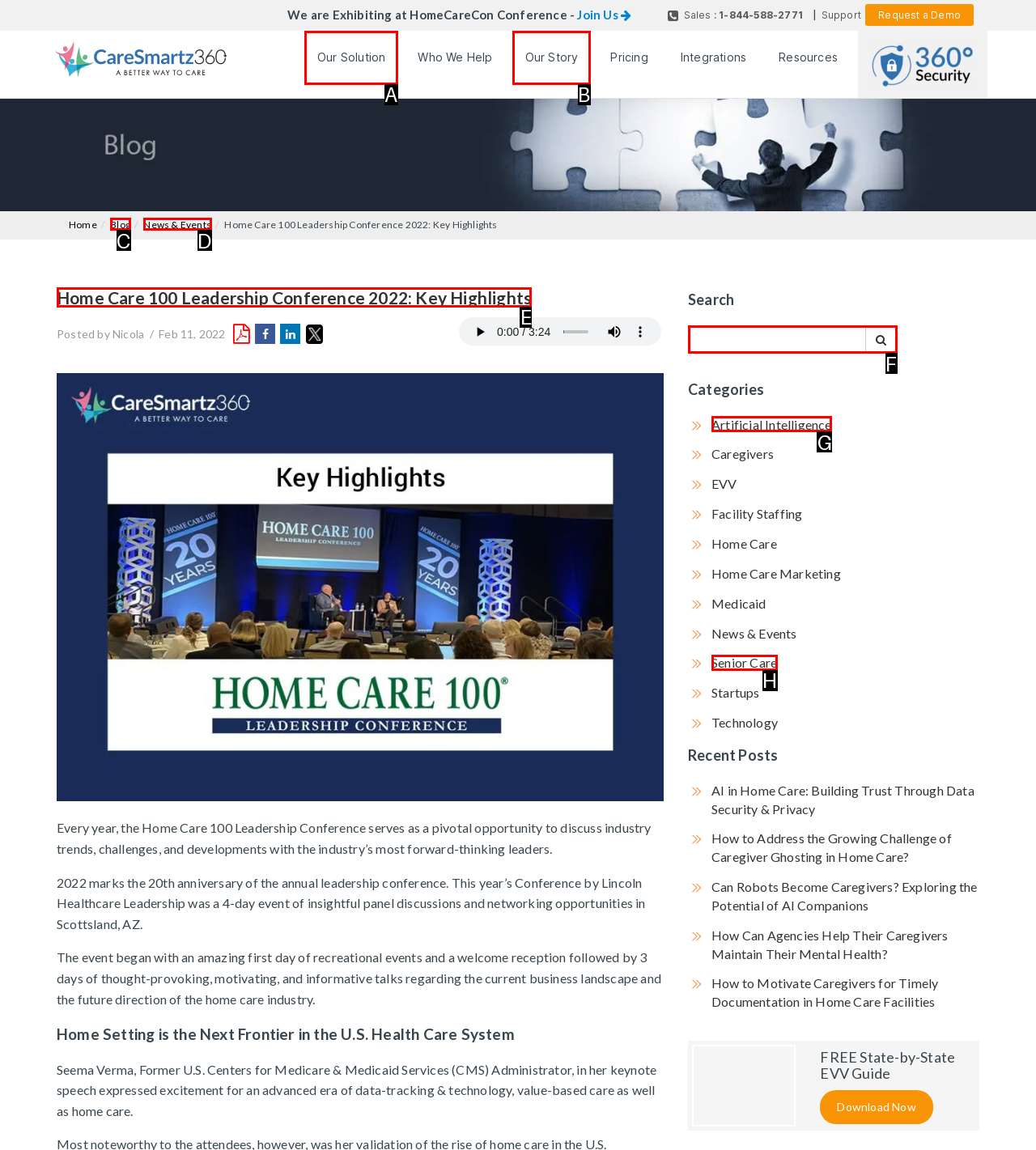To complete the instruction: Read the blog post about Home Care 100 Leadership Conference 2022, which HTML element should be clicked?
Respond with the option's letter from the provided choices.

E